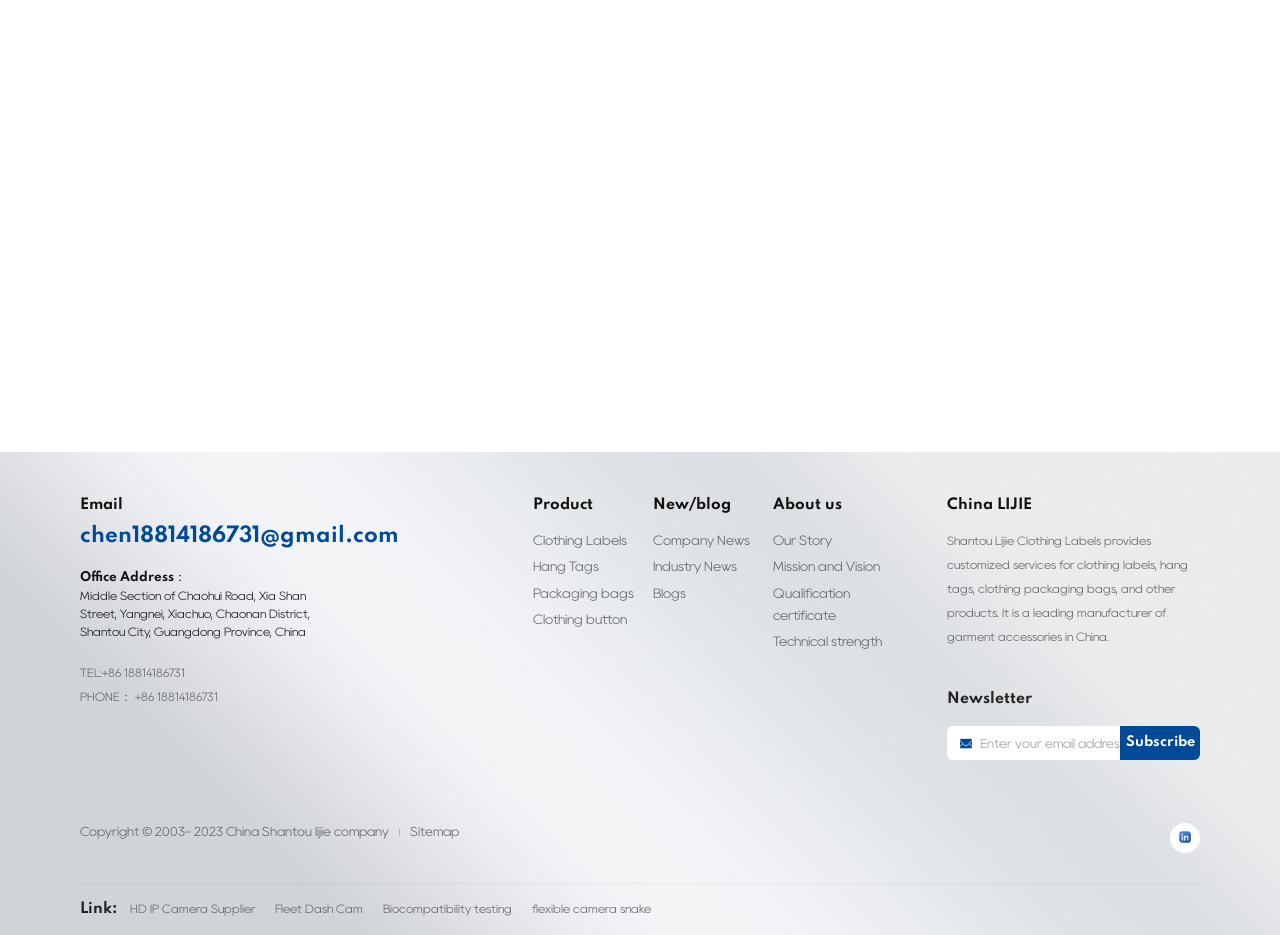Determine the bounding box coordinates for the clickable element required to fulfill the instruction: "Enter email address in the newsletter subscription box". Provide the coordinates as four float numbers between 0 and 1, i.e., [left, top, right, bottom].

[0.766, 0.777, 0.875, 0.813]